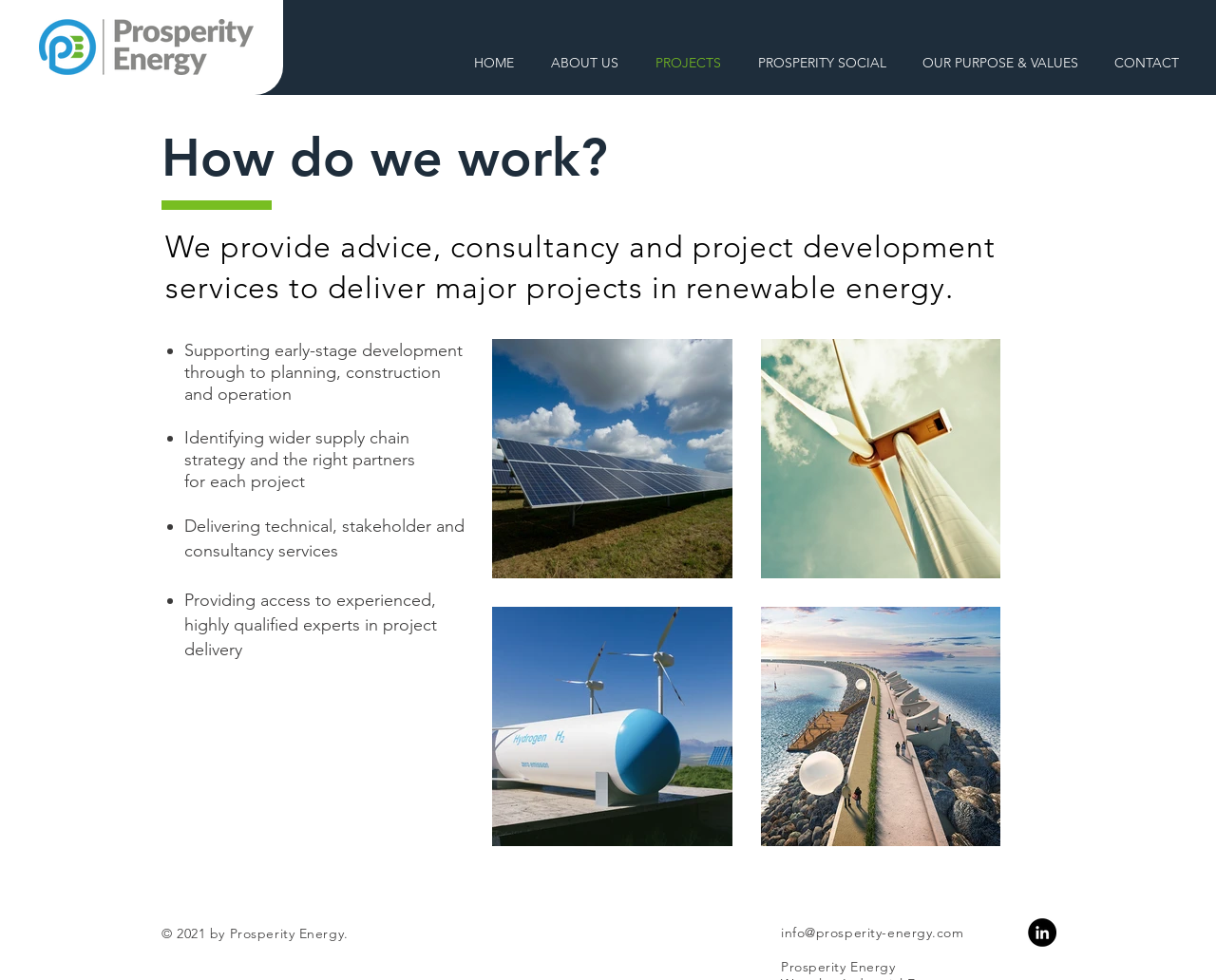Determine the bounding box for the UI element as described: "OUR PURPOSE & VALUES". The coordinates should be represented as four float numbers between 0 and 1, formatted as [left, top, right, bottom].

[0.744, 0.047, 0.902, 0.082]